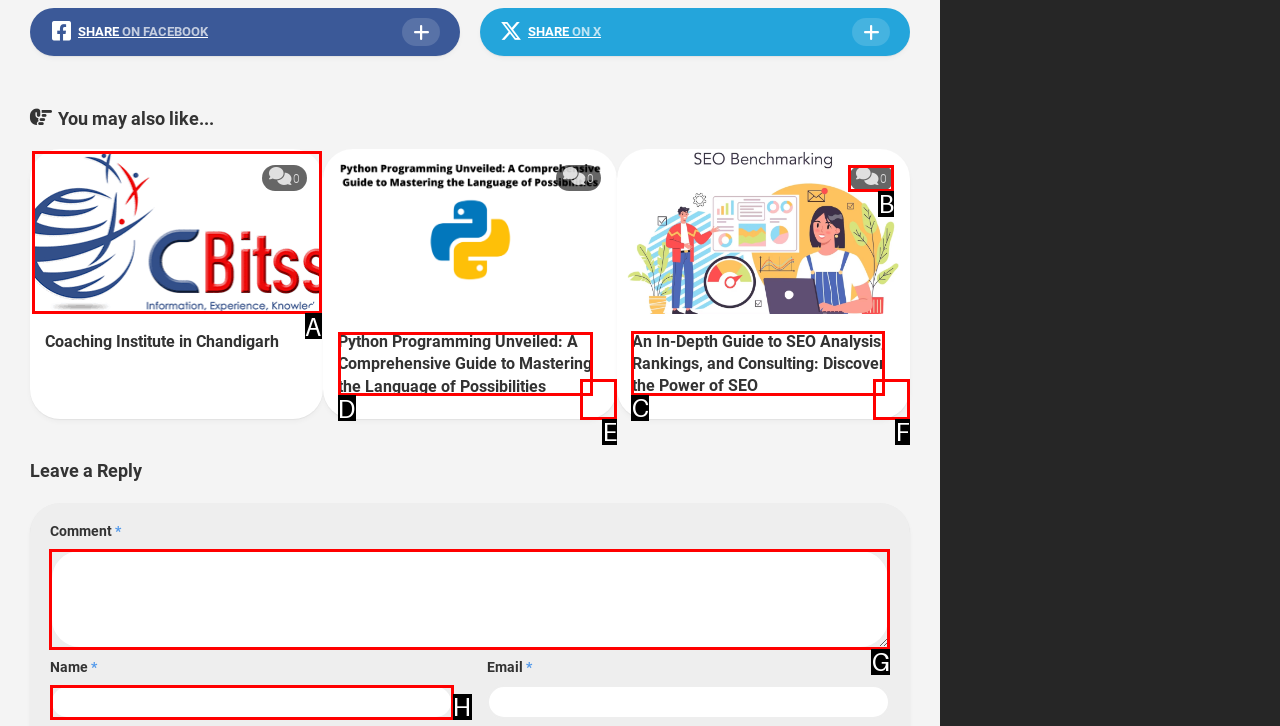Tell me which one HTML element I should click to complete the following task: Leave a comment Answer with the option's letter from the given choices directly.

G